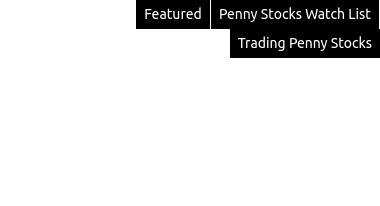What type of stocks is the article focused on?
Respond to the question with a single word or phrase according to the image.

Penny stocks